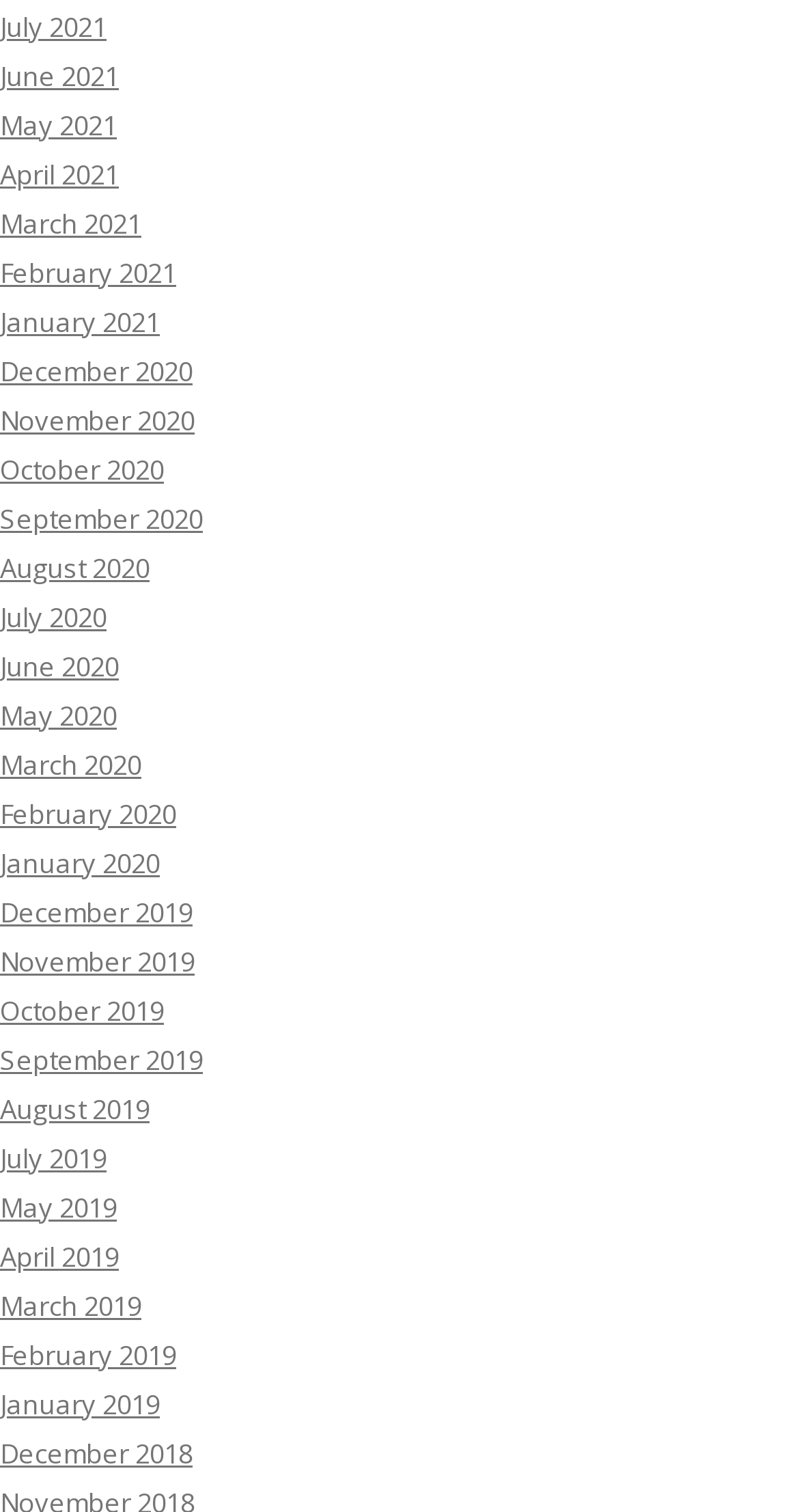Identify the bounding box coordinates of the clickable region required to complete the instruction: "View June 2020". The coordinates should be given as four float numbers within the range of 0 and 1, i.e., [left, top, right, bottom].

[0.0, 0.428, 0.149, 0.453]